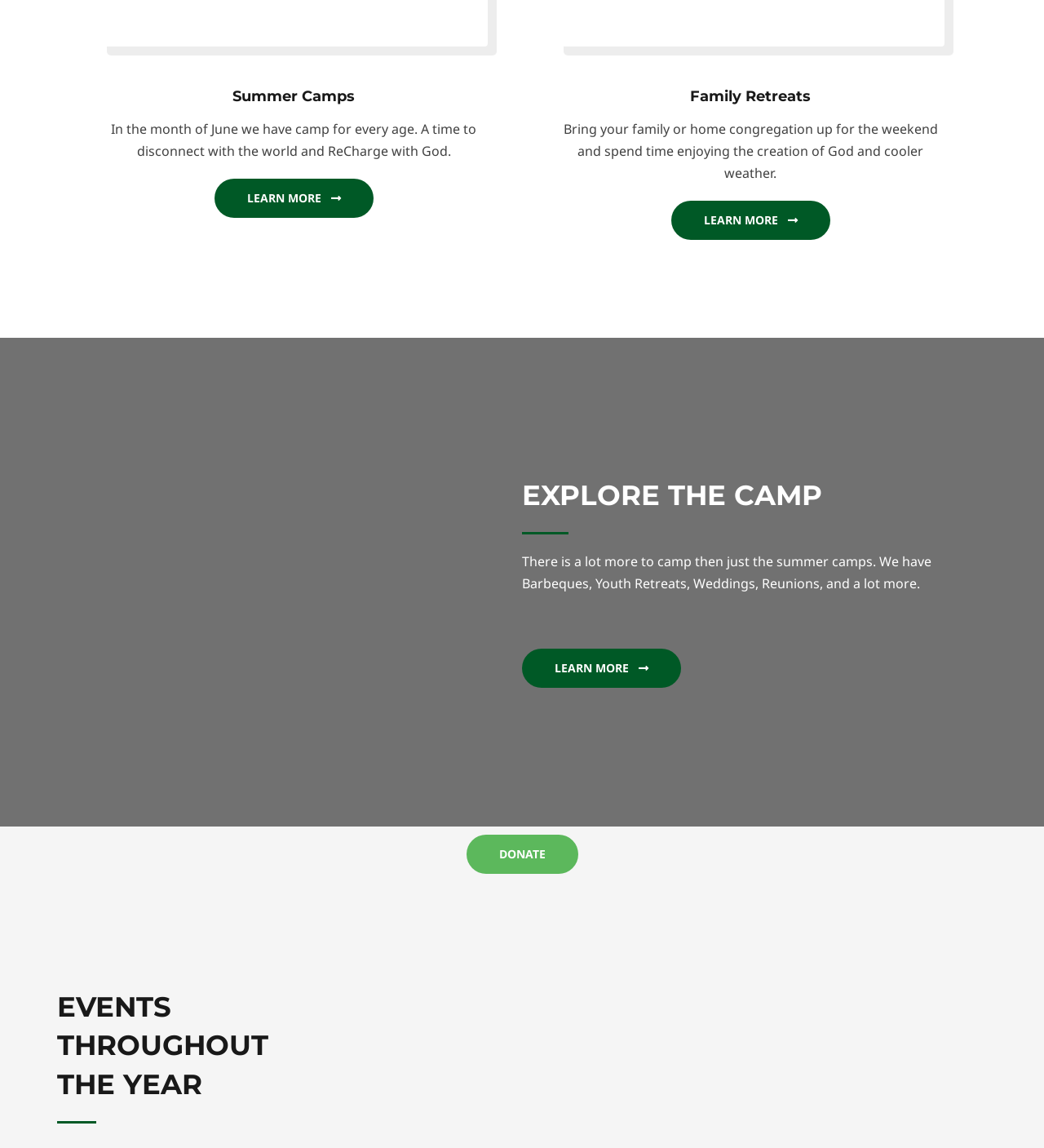Answer the question briefly using a single word or phrase: 
What is the purpose of the 'EXPLORE THE CAMP' section?

Learn about activities beyond summer camps